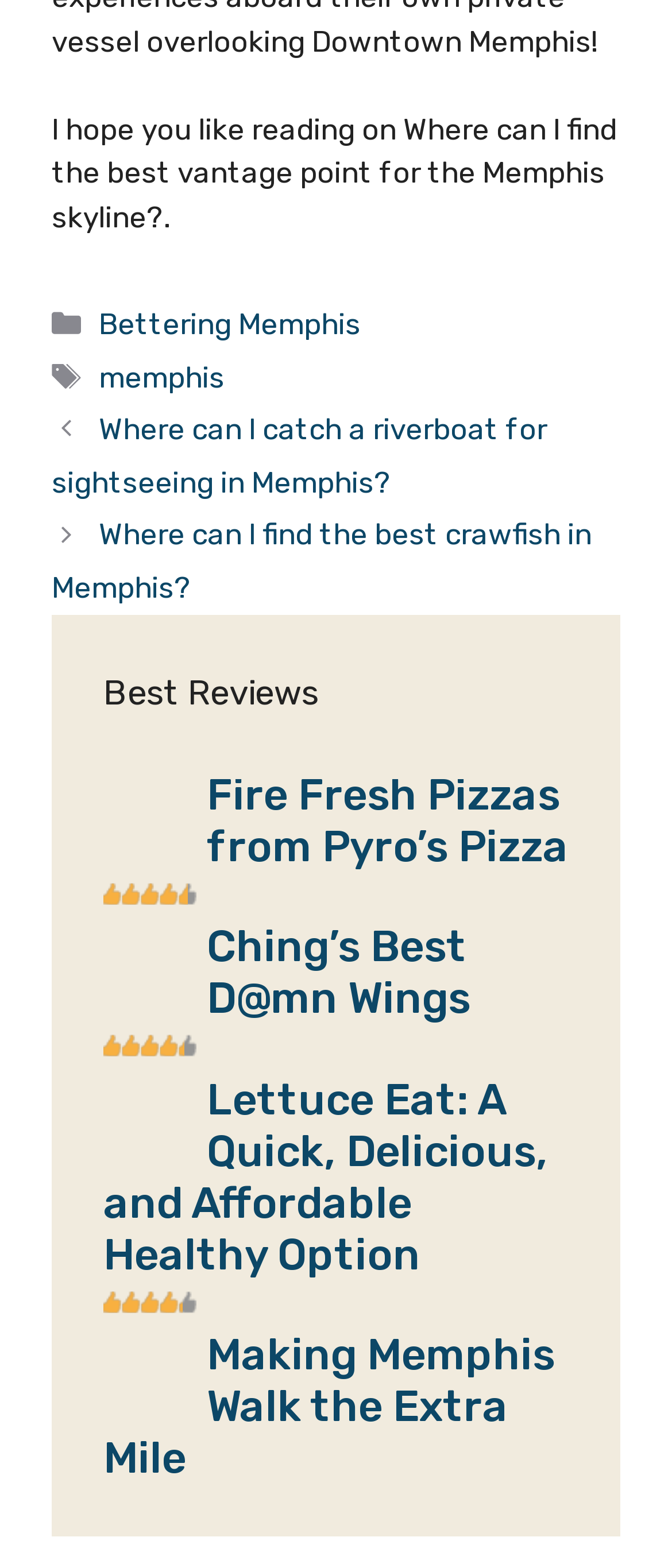Identify the bounding box coordinates for the element that needs to be clicked to fulfill this instruction: "Explore the 'Memphis-Greenline' option". Provide the coordinates in the format of four float numbers between 0 and 1: [left, top, right, bottom].

[0.154, 0.885, 0.282, 0.907]